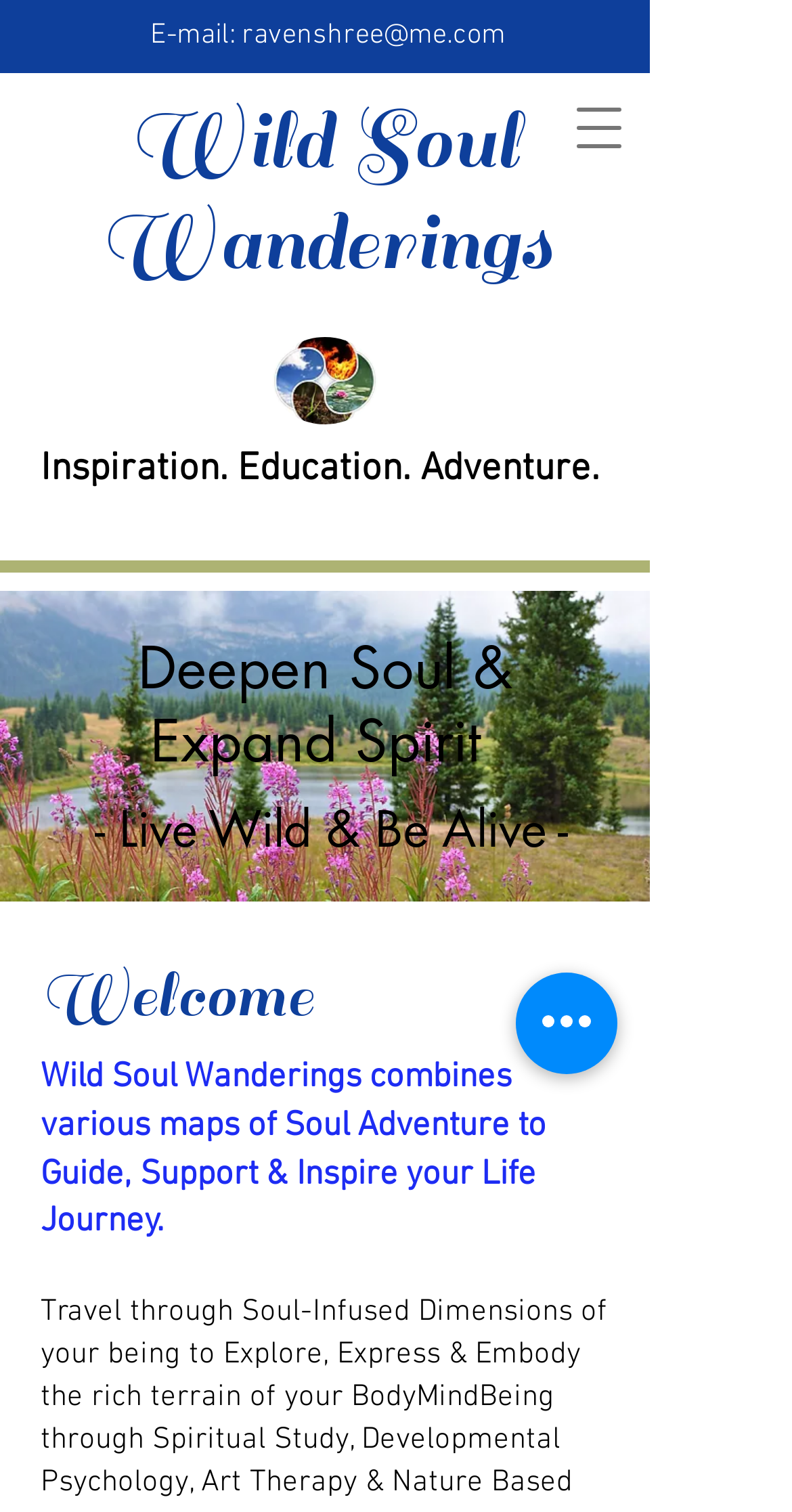What is the purpose of Wild Soul Wanderings?
Please answer the question as detailed as possible.

I found a static text element that describes the purpose of Wild Soul Wanderings, which is to 'Guide, Support & Inspire your Life Journey'.